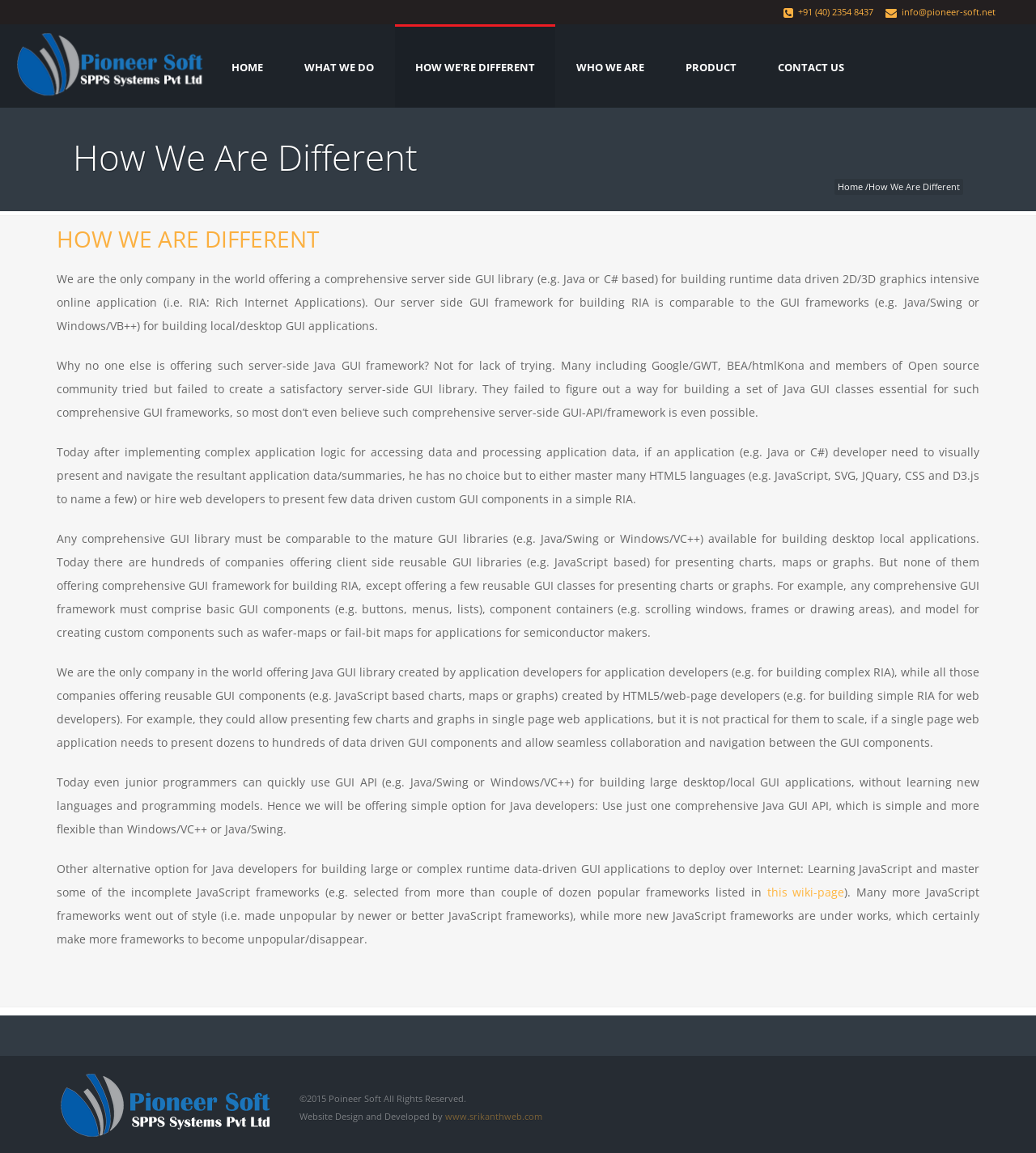Refer to the screenshot and give an in-depth answer to this question: What is the alternative option for Java developers?

According to the webpage, Java developers have an alternative option to use Pioneer Soft's comprehensive Java GUI API, which is simple and more flexible than Windows/VC++ or Java/Swing, or they can learn JavaScript and master some of the incomplete JavaScript frameworks.